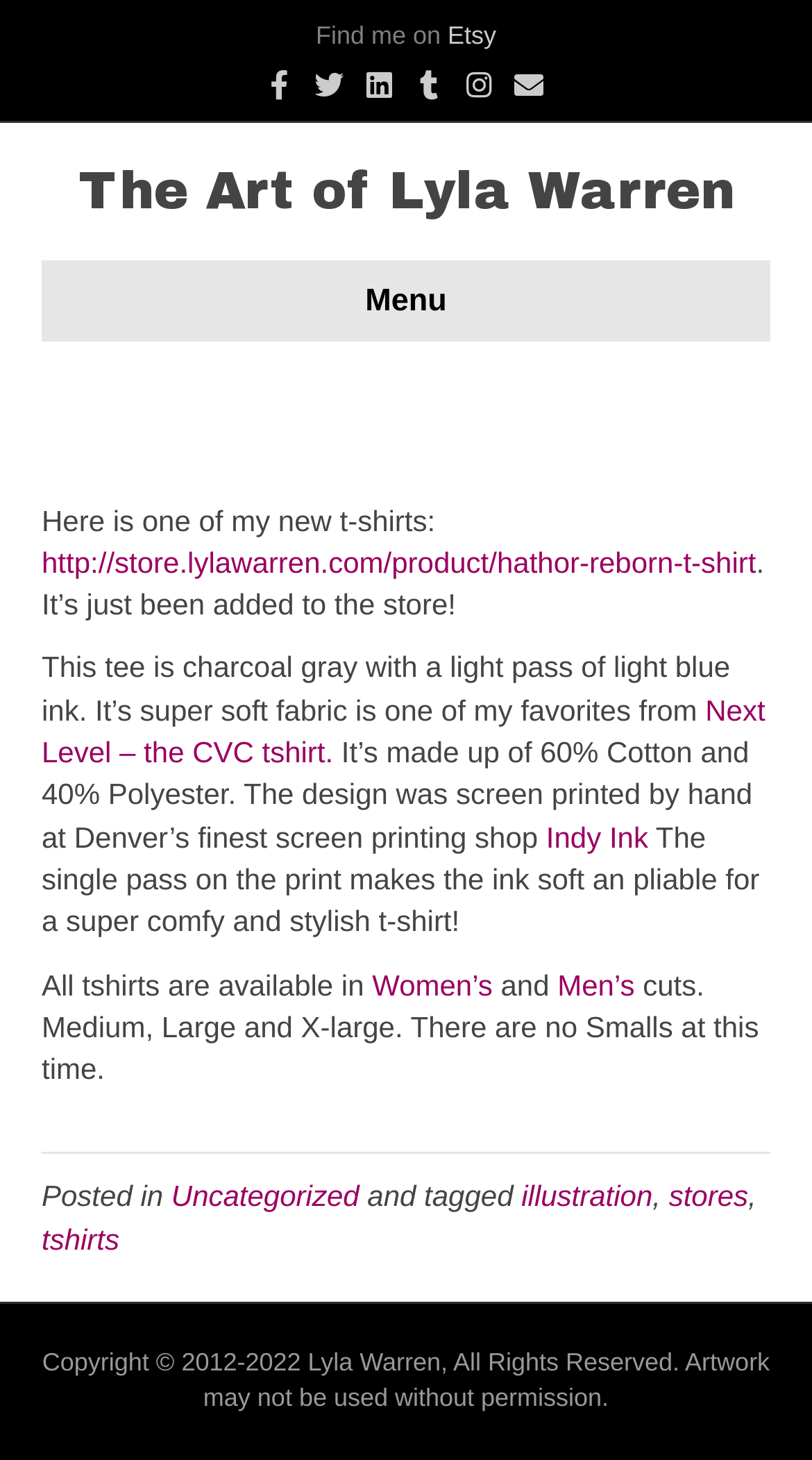Based on the image, give a detailed response to the question: How many social media platforms are linked?

The social media links are listed at the top of the page, and there are 7 links: Etsy, Facebook, Twitter, Linkedin, Tumblr, Instagram, and Email.